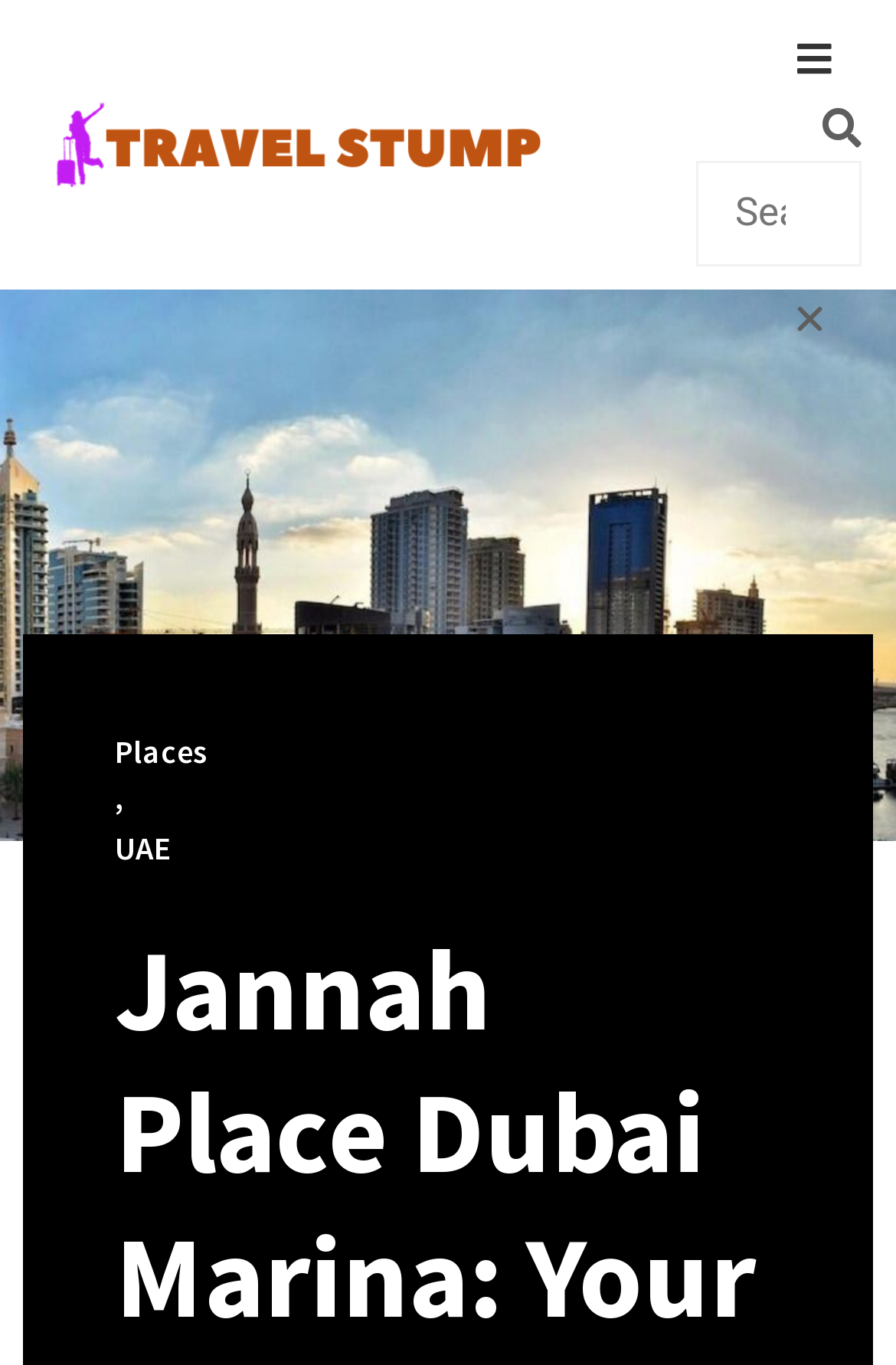Reply to the question with a single word or phrase:
What region is Jannah Place Dubai Marina located in?

UAE